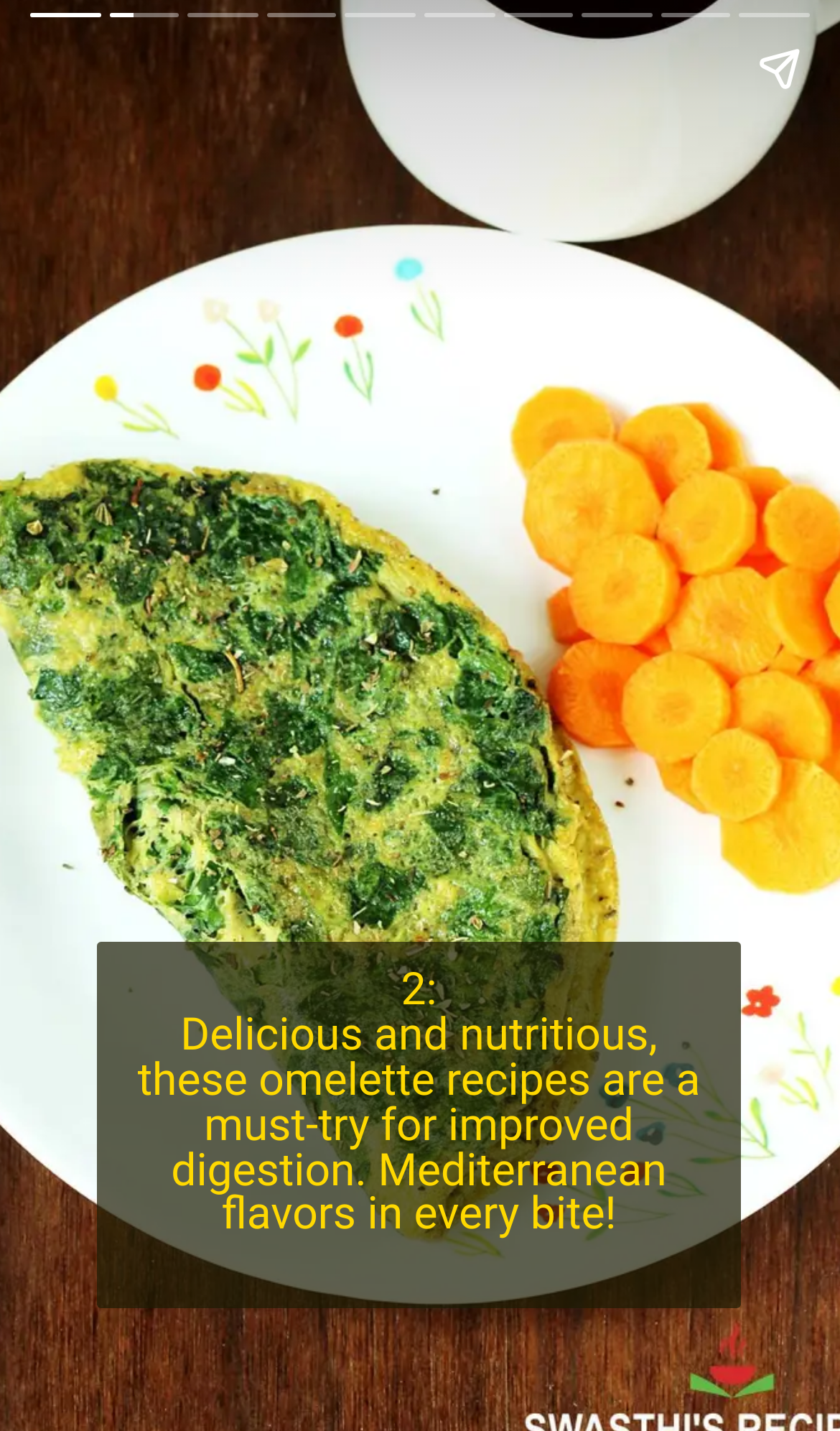Extract the bounding box of the UI element described as: "aria-label="Next page"".

[0.923, 0.113, 1.0, 0.887]